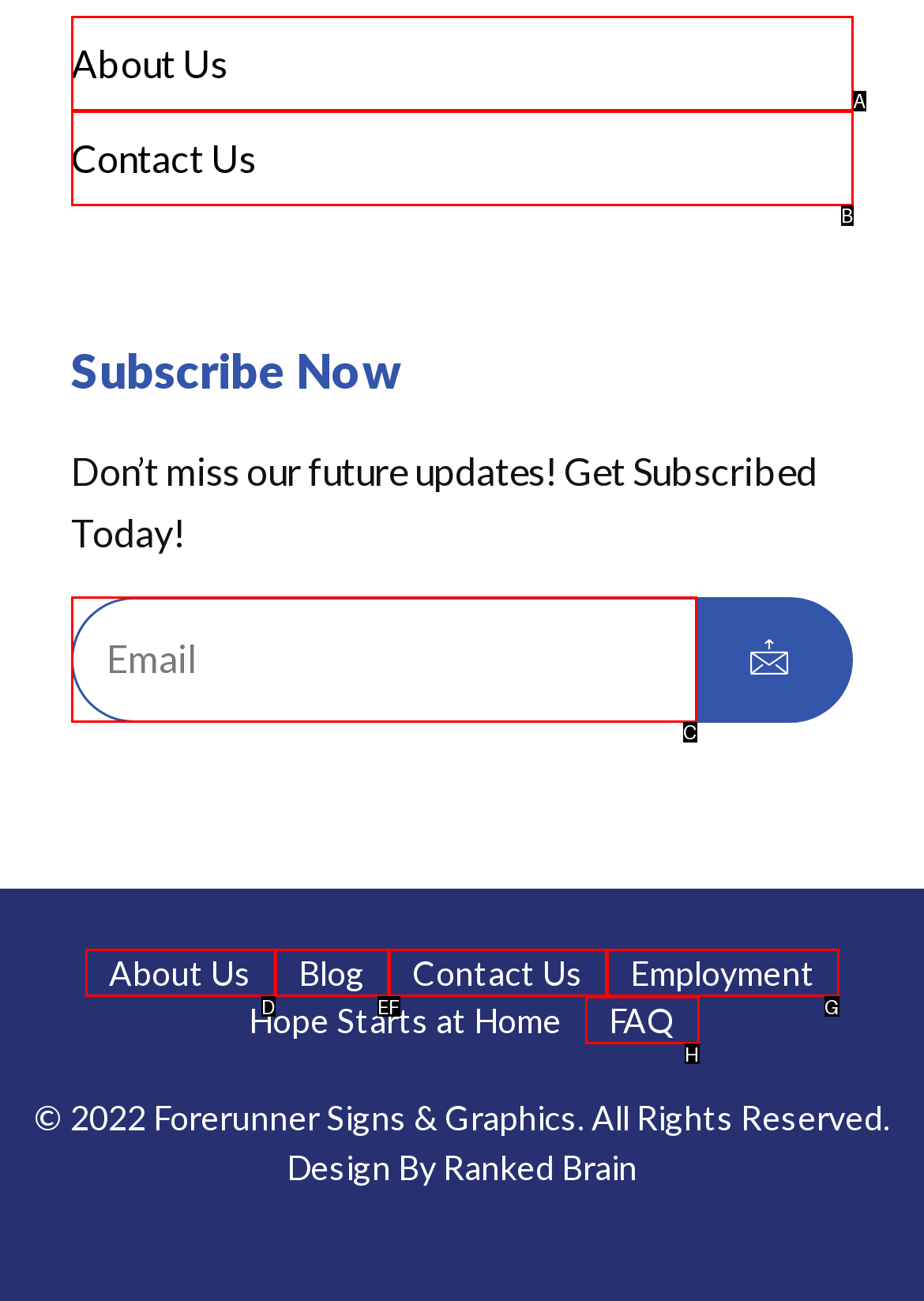Which lettered option should be clicked to perform the following task: Subscribe with email
Respond with the letter of the appropriate option.

C